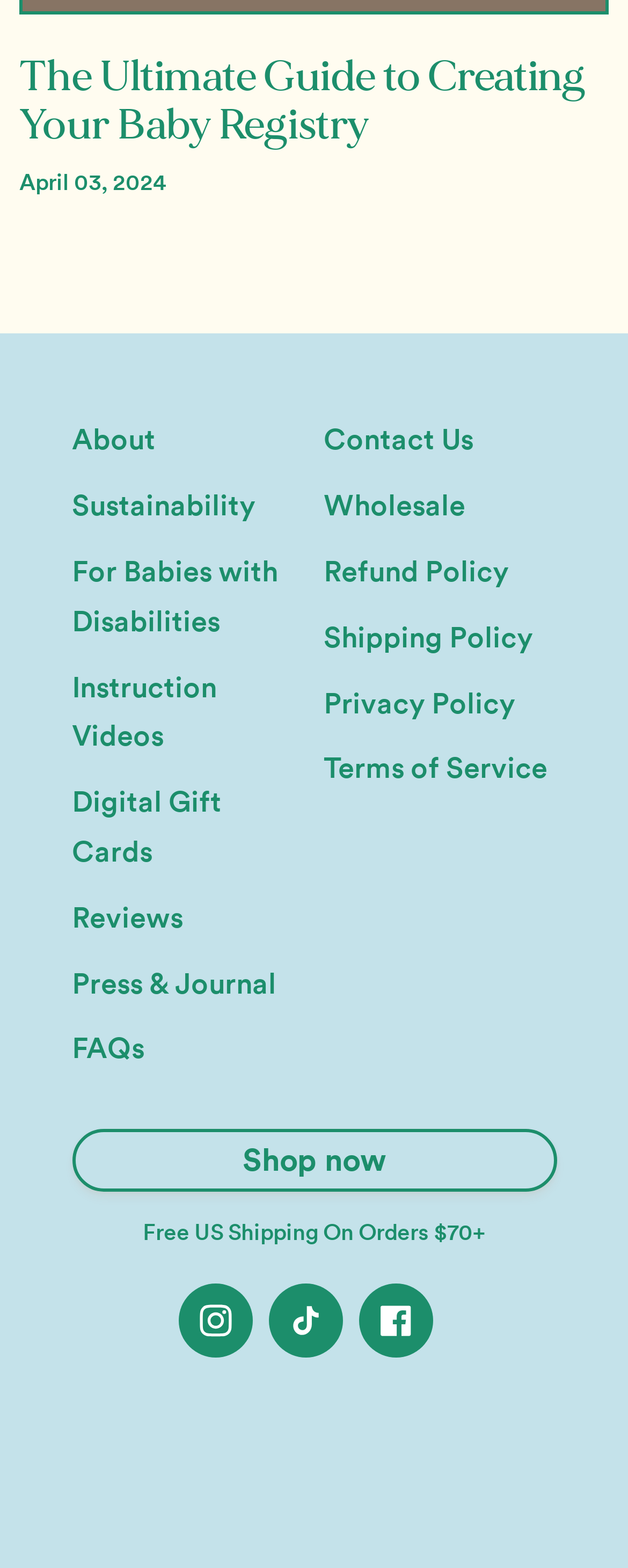Please locate the bounding box coordinates of the element that should be clicked to achieve the given instruction: "Read the ultimate guide to creating your baby registry".

[0.031, 0.034, 0.969, 0.096]